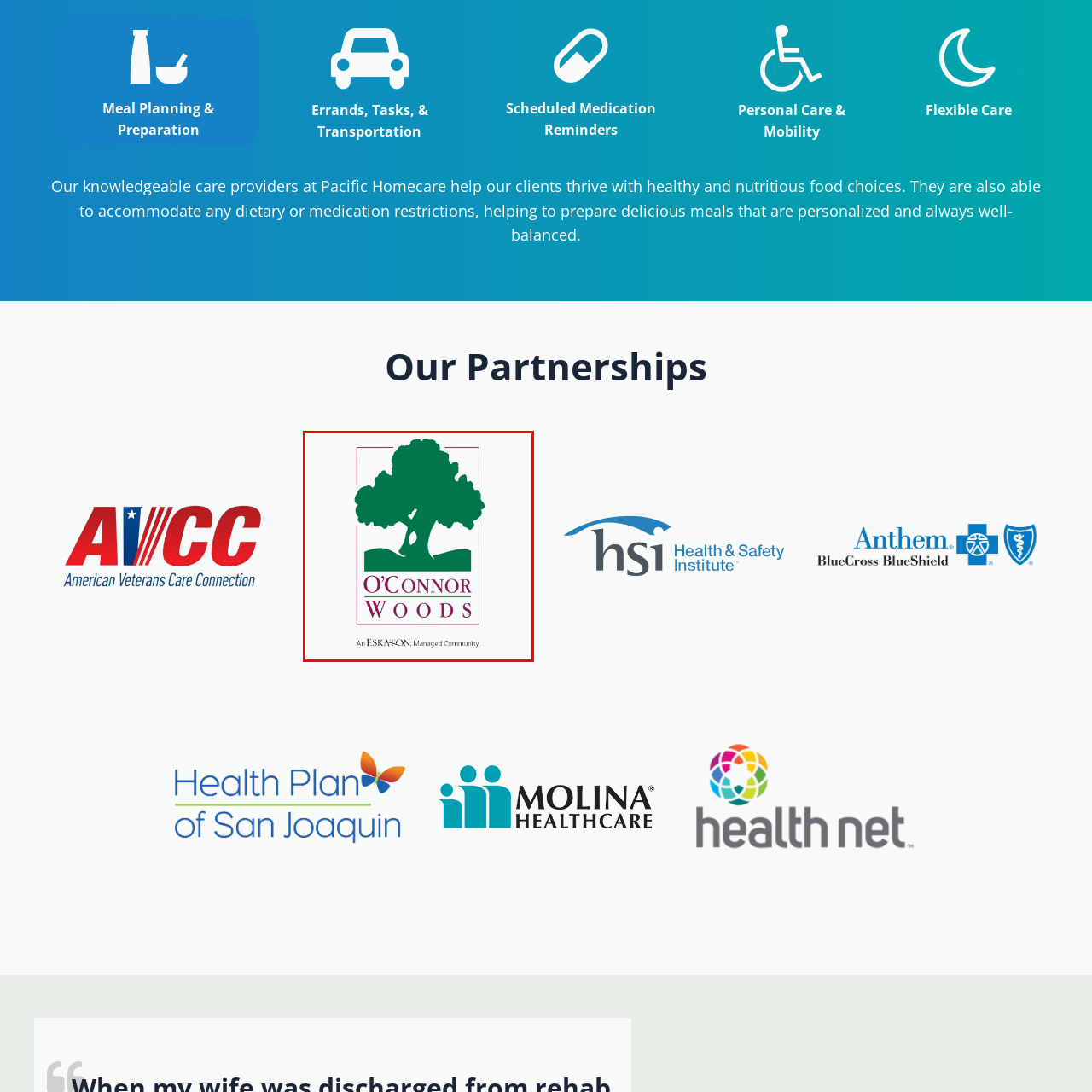What font color is used for the name 'O'Connor Woods'?
Please examine the image within the red bounding box and provide your answer using just one word or phrase.

Maroon